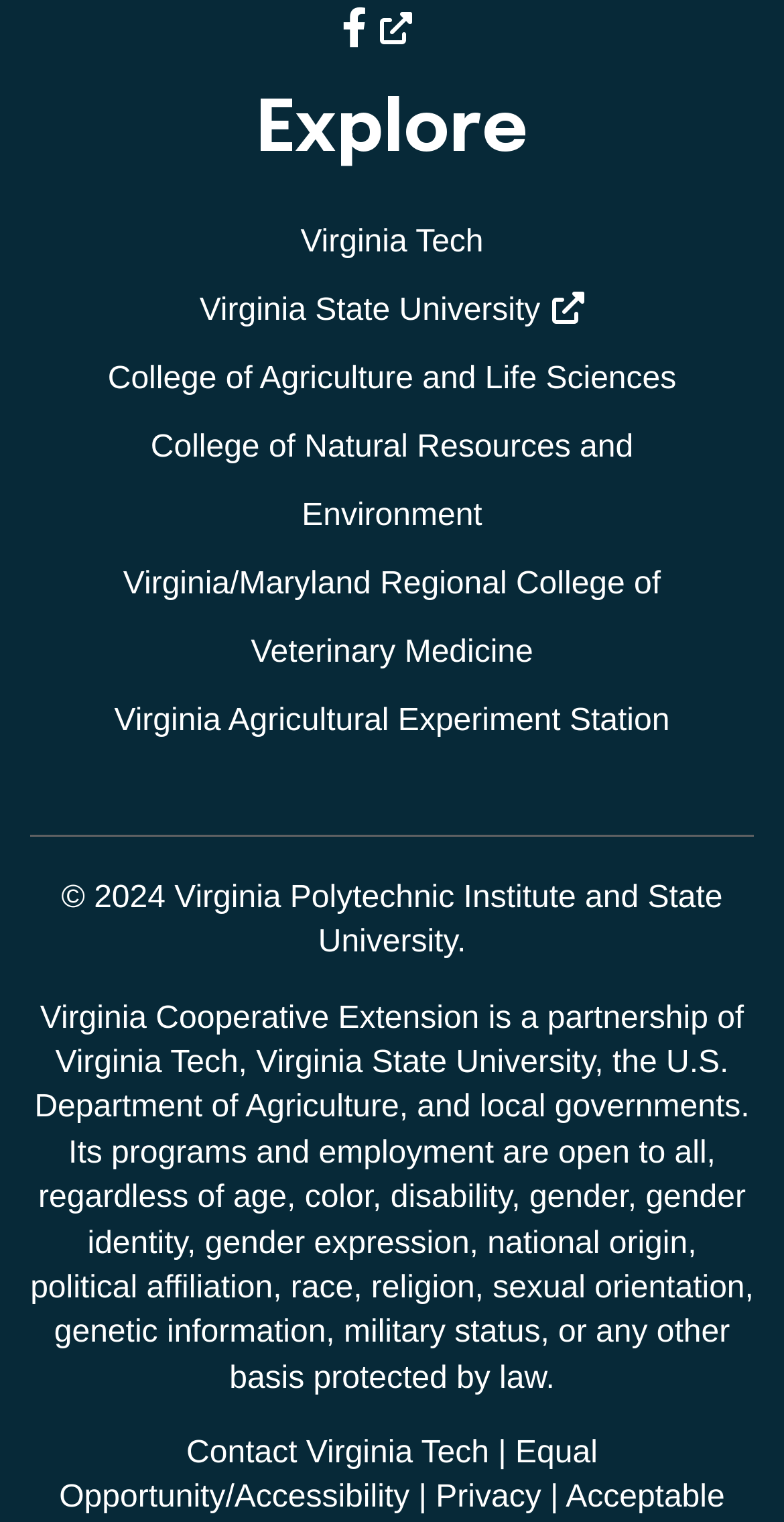Can you pinpoint the bounding box coordinates for the clickable element required for this instruction: "Contact Virginia Tech"? The coordinates should be four float numbers between 0 and 1, i.e., [left, top, right, bottom].

[0.238, 0.944, 0.624, 0.966]